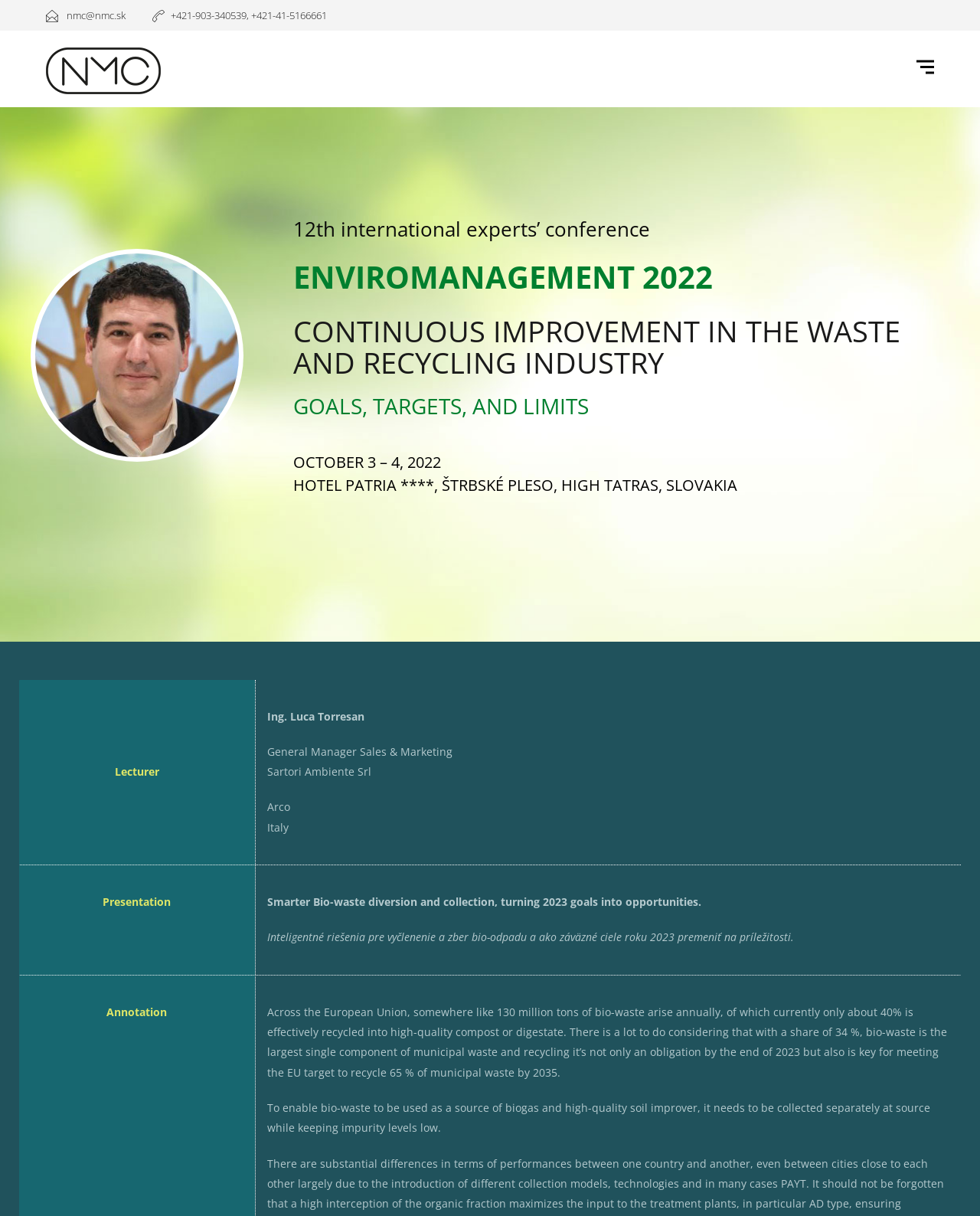Locate and provide the bounding box coordinates for the HTML element that matches this description: "+421-903-340539, +421-41-5166661".

[0.155, 0.007, 0.334, 0.018]